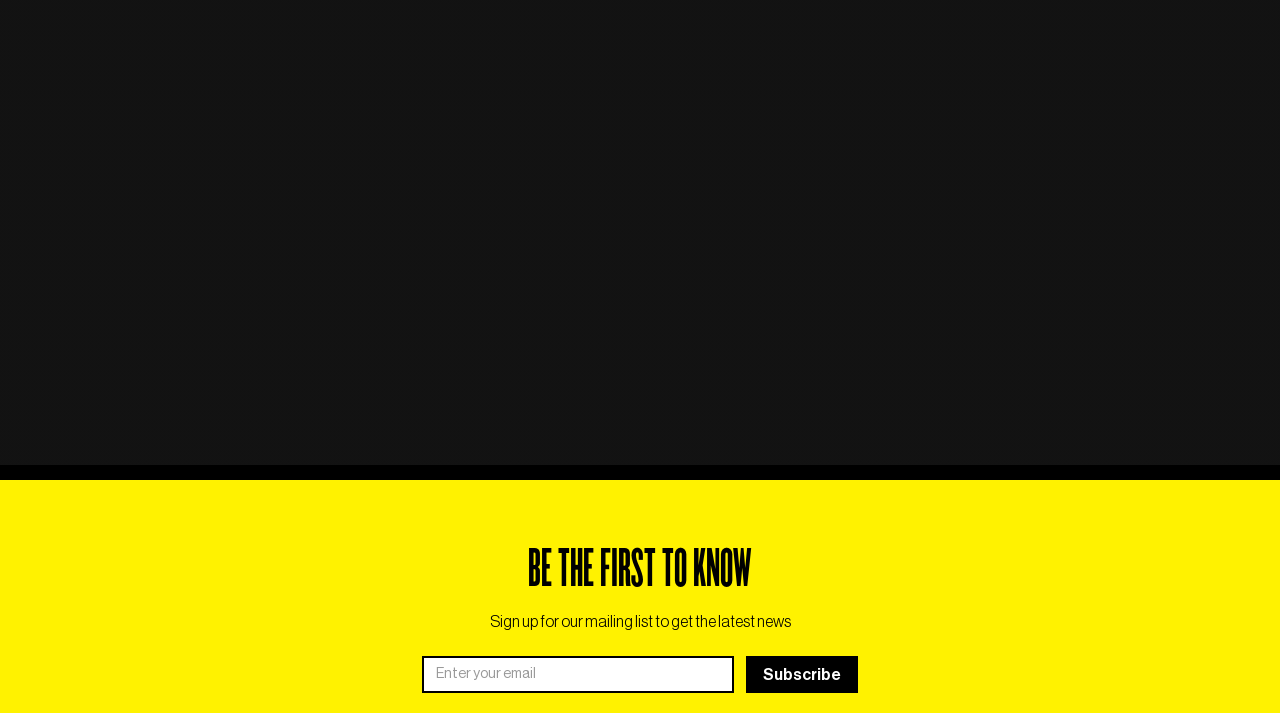Identify and provide the bounding box for the element described by: "value="Subscribe"".

[0.583, 0.919, 0.67, 0.971]